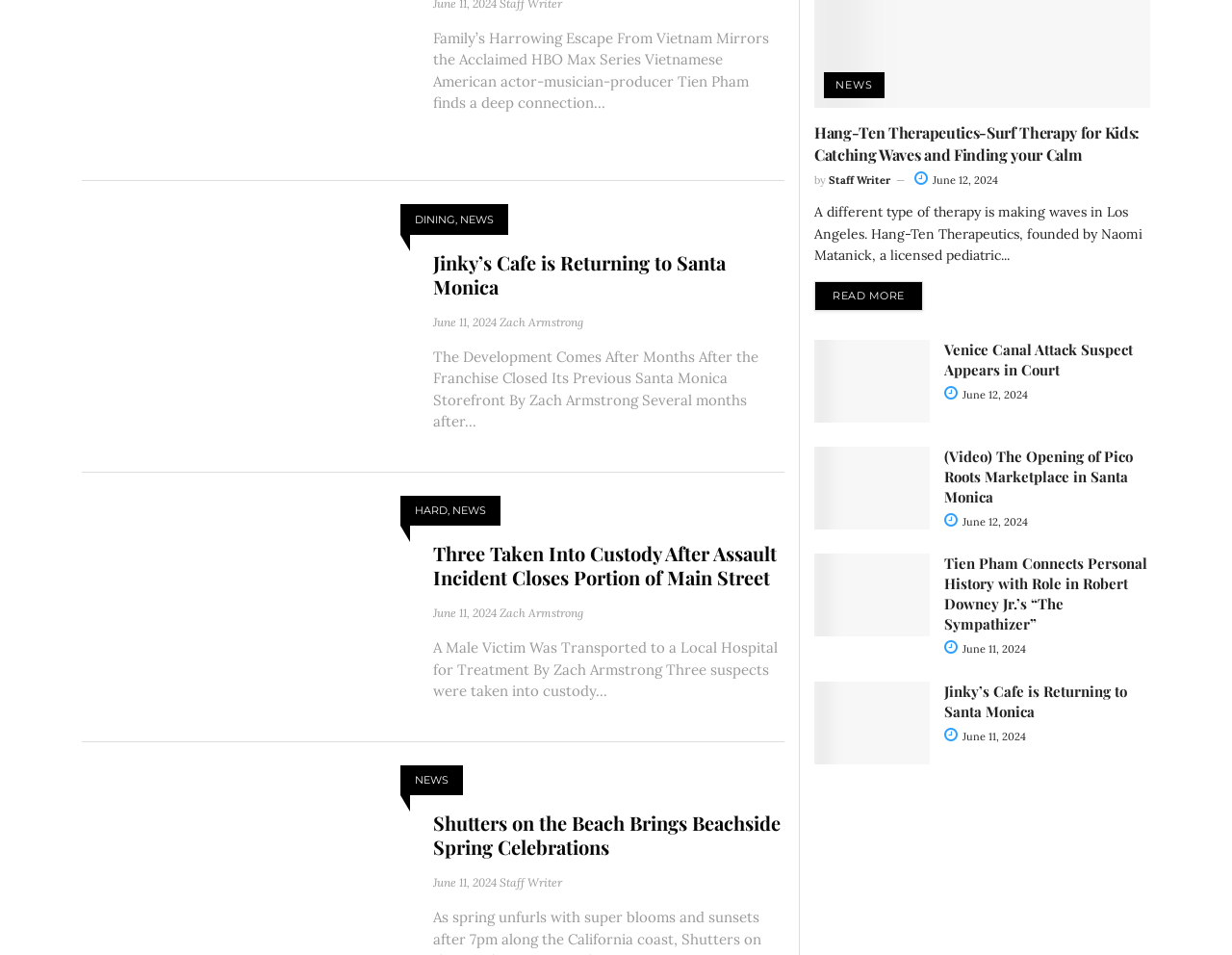Please specify the bounding box coordinates of the clickable section necessary to execute the following command: "Read more about 'Hang-Ten Therapeutics-Surf Therapy for Kids: Catching Waves and Finding your Calm'".

[0.661, 0.128, 0.934, 0.173]